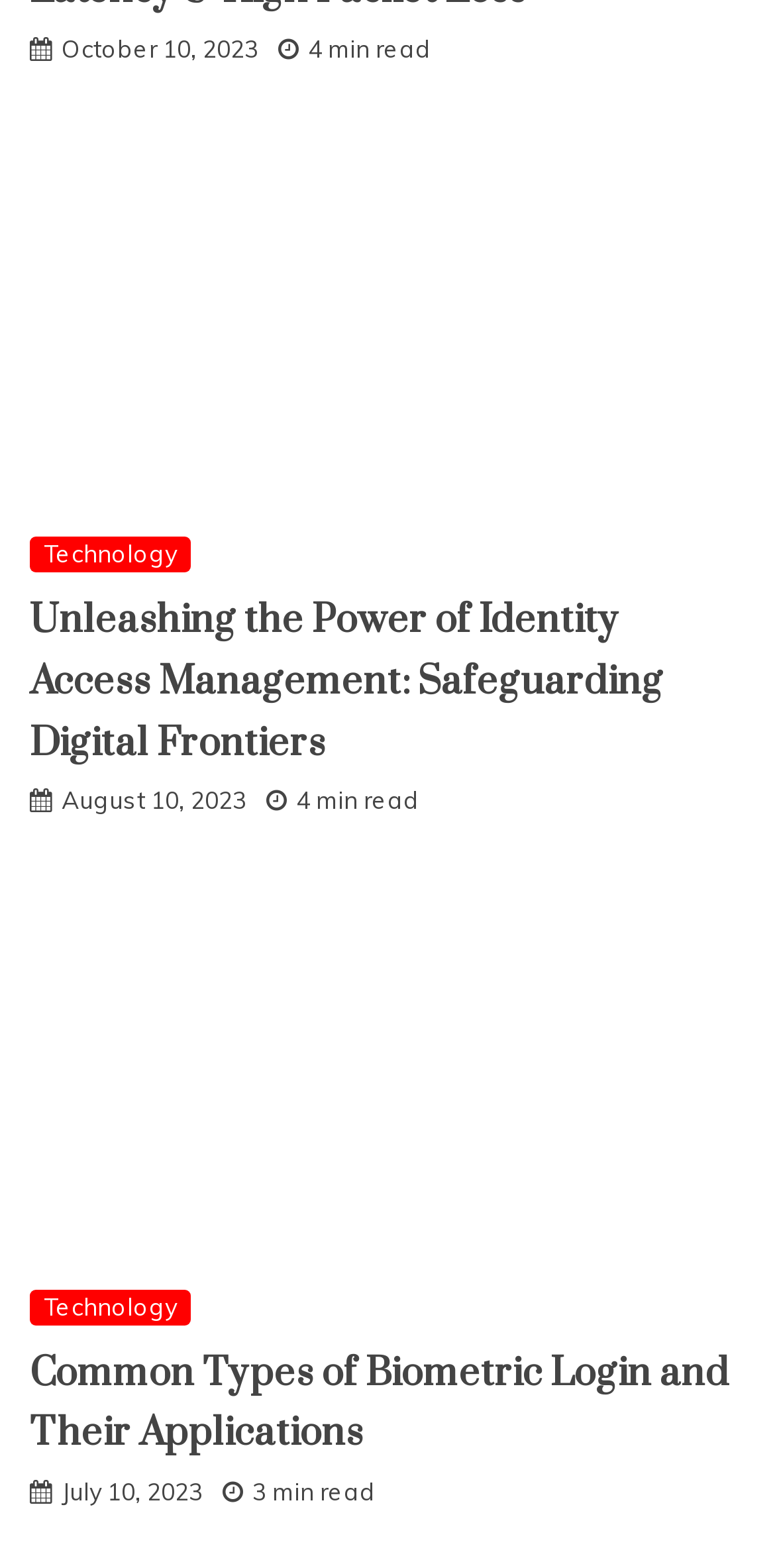What is the date of the third article?
Using the details shown in the screenshot, provide a comprehensive answer to the question.

The third article has a link with the text 'July 10, 2023' which indicates the date of the article.